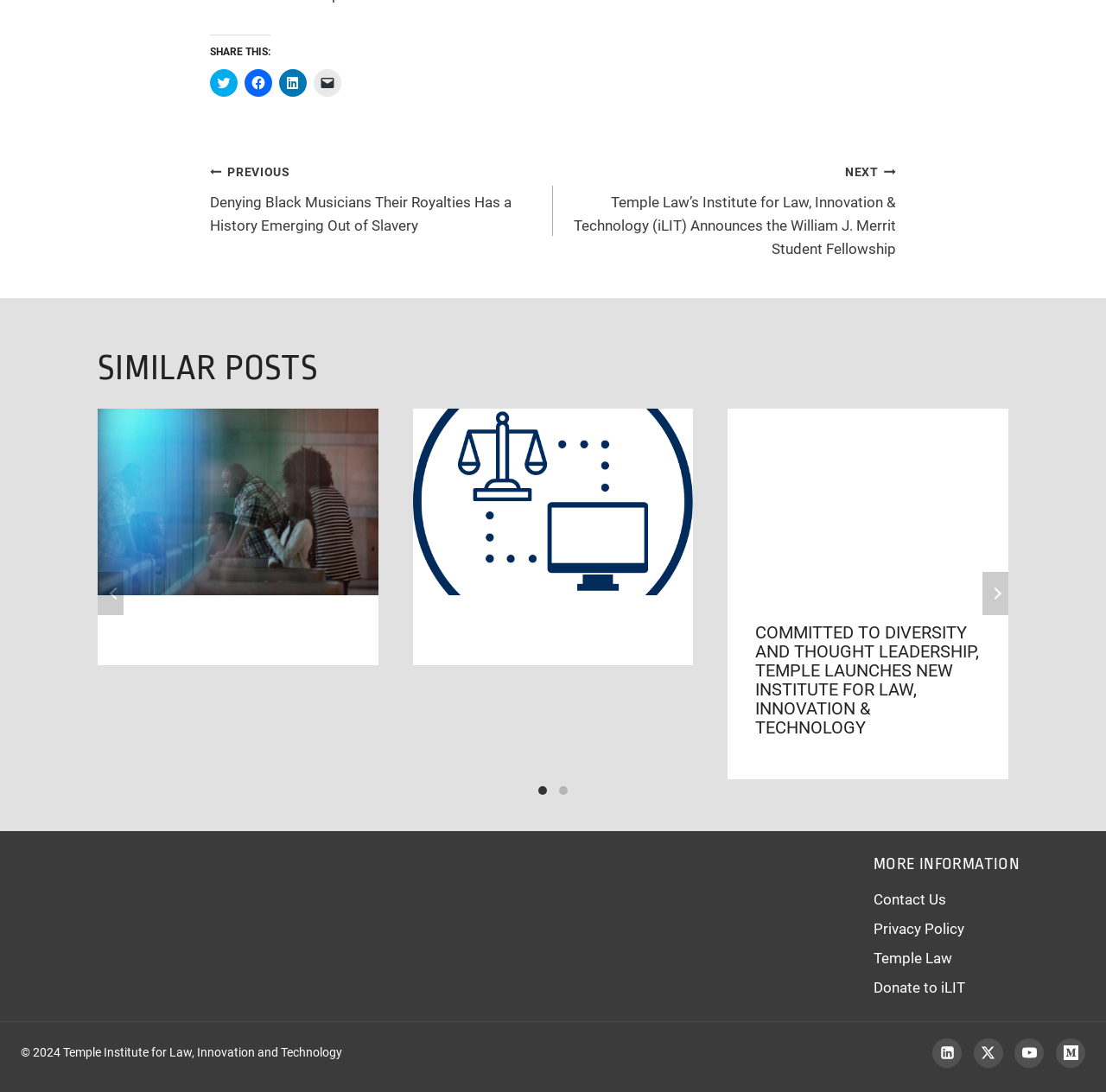Using the format (top-left x, top-left y, bottom-right x, bottom-right y), provide the bounding box coordinates for the described UI element. All values should be floating point numbers between 0 and 1: aria-label="Carousel Page 1 (Current Slide)"

[0.481, 0.714, 0.5, 0.733]